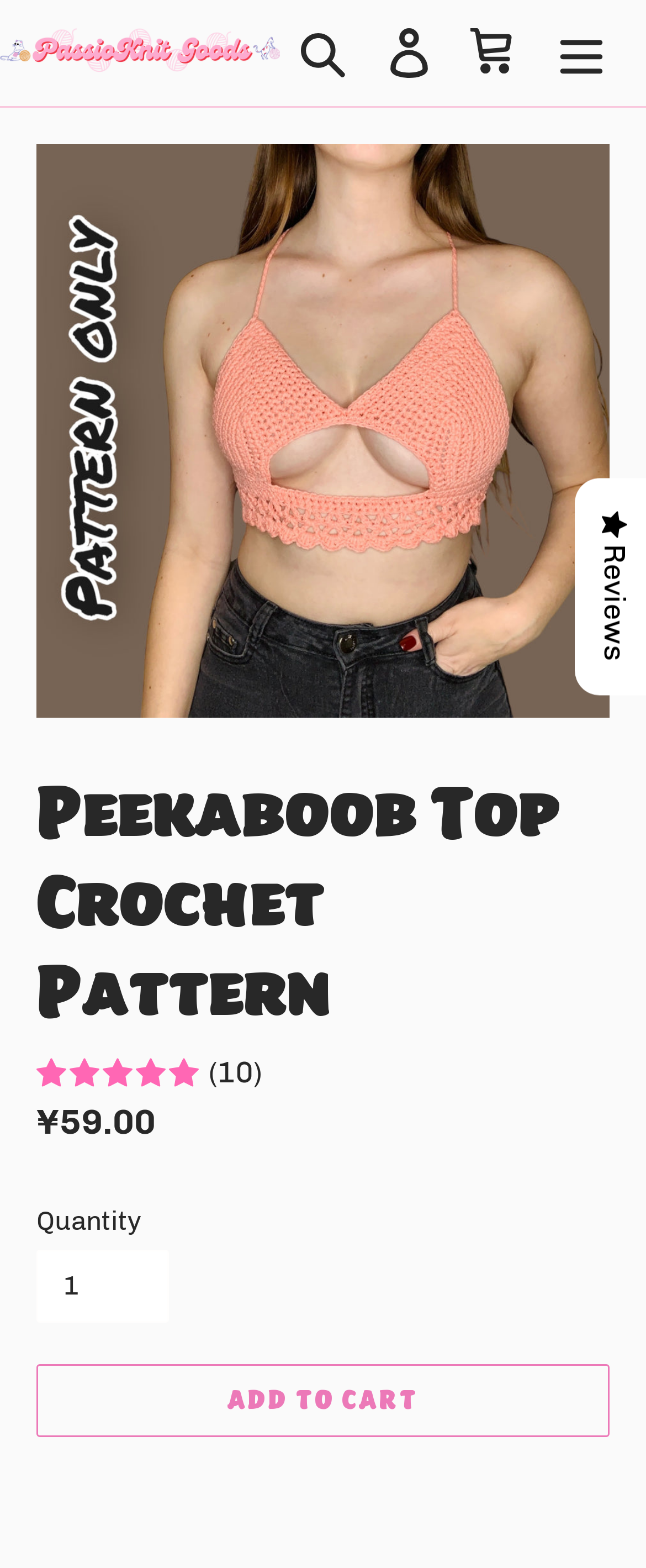Provide a brief response in the form of a single word or phrase:
What is the price of this product?

¥59.00